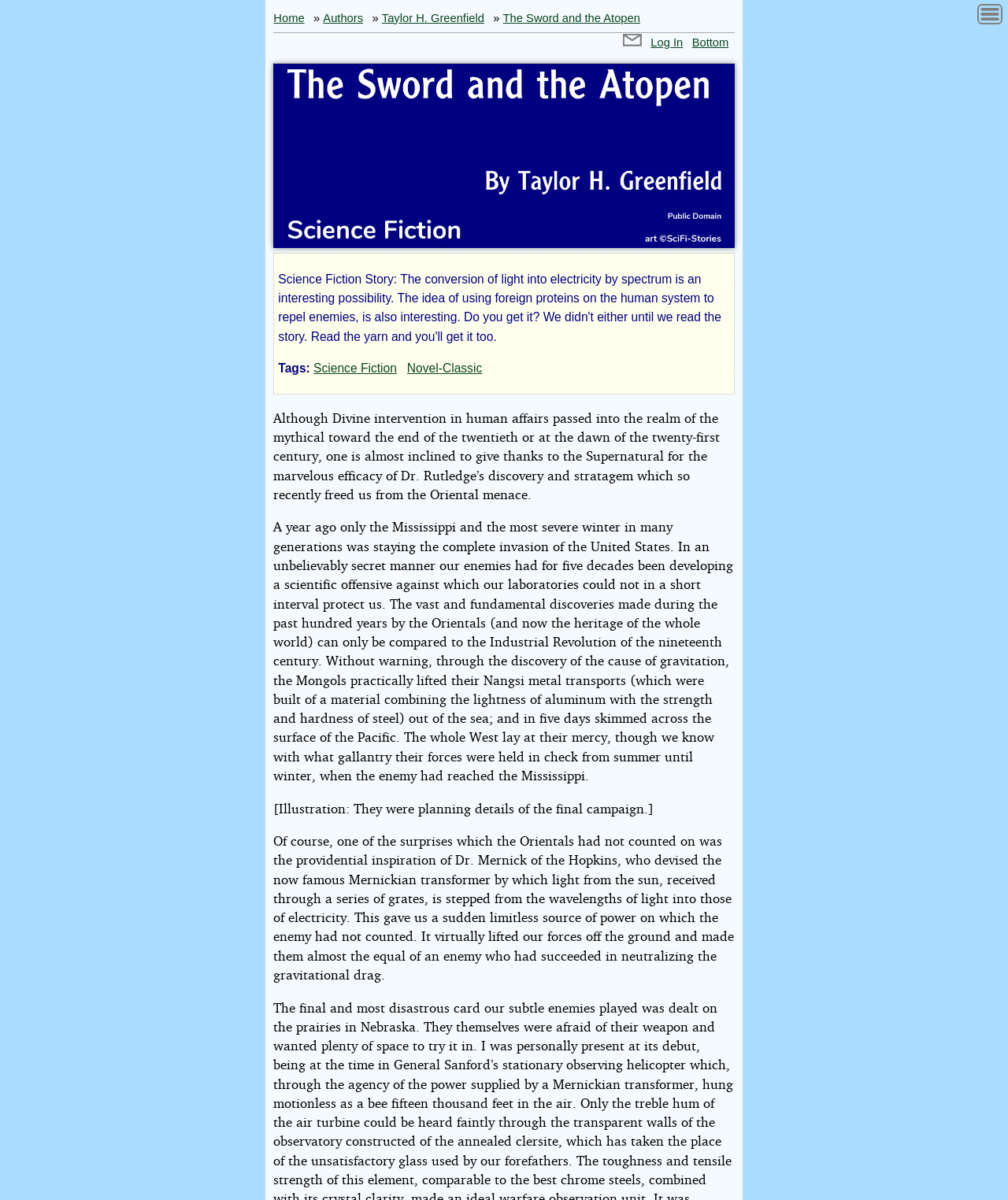What is the name of the science fiction story?
Answer the question with a single word or phrase by looking at the picture.

The Sword and the Atopen